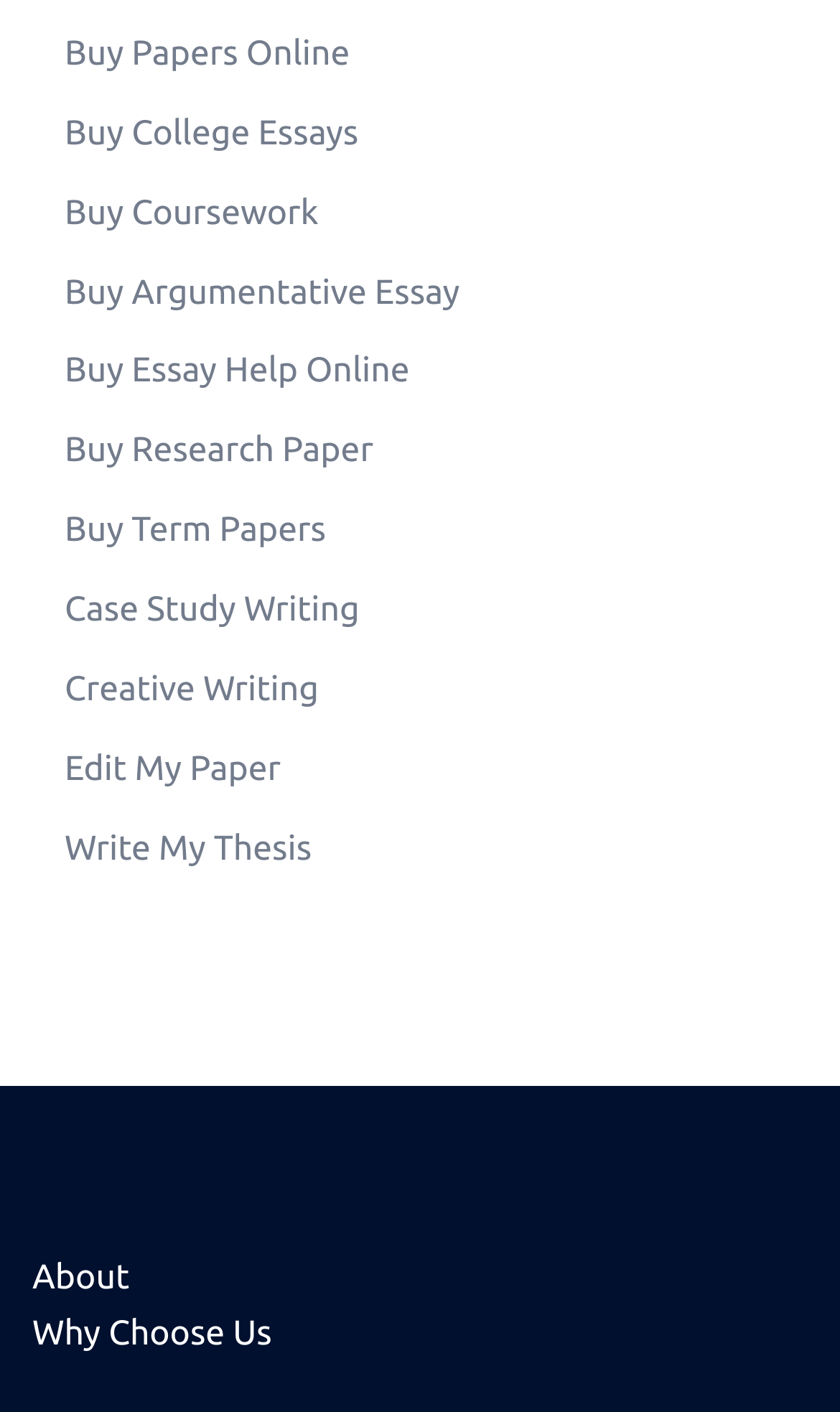Please find the bounding box coordinates of the element's region to be clicked to carry out this instruction: "Learn about the website".

[0.038, 0.89, 0.154, 0.918]